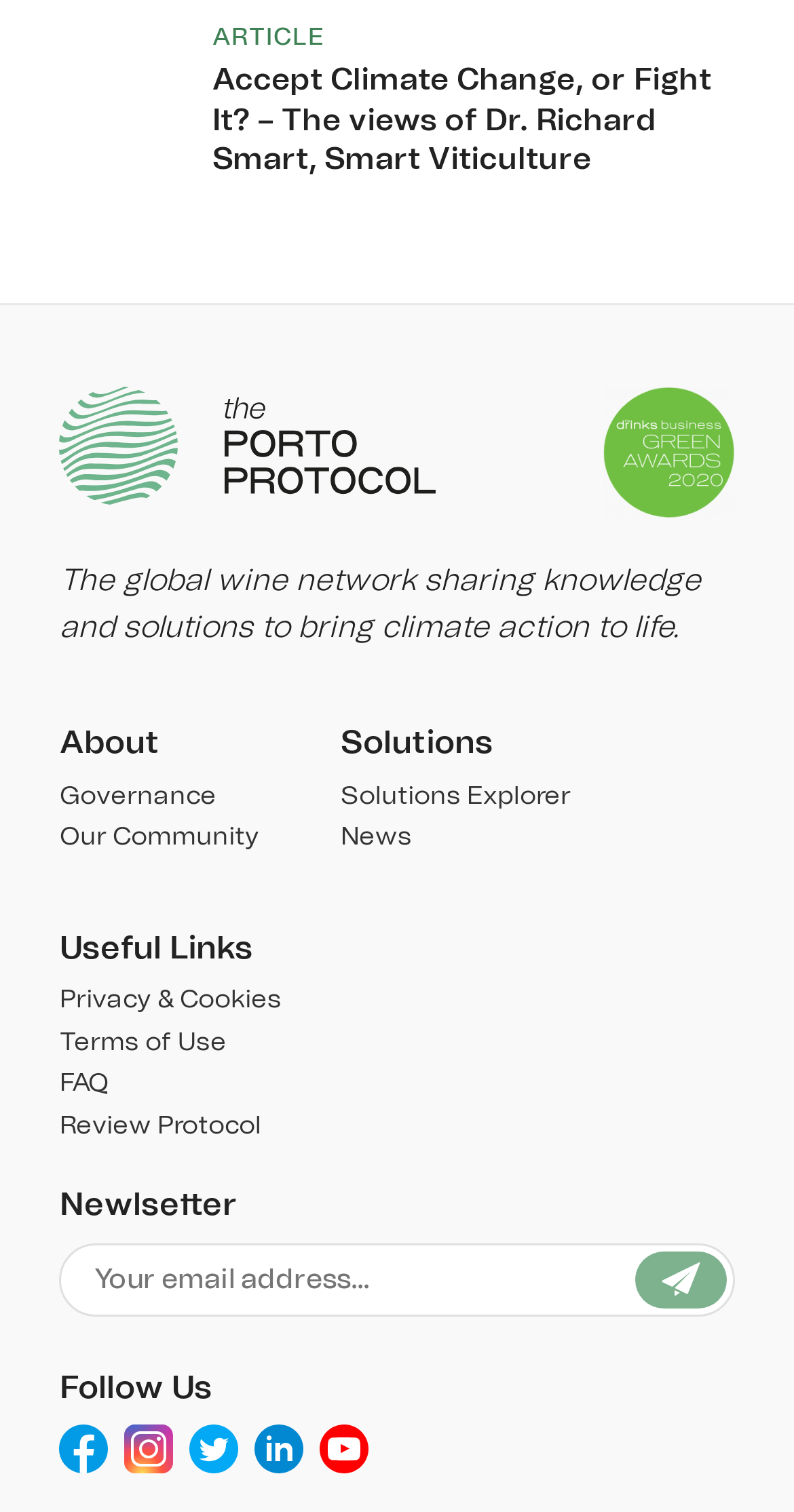What is the last link in the 'Useful Links' section?
Please provide a single word or phrase as your answer based on the image.

FAQ